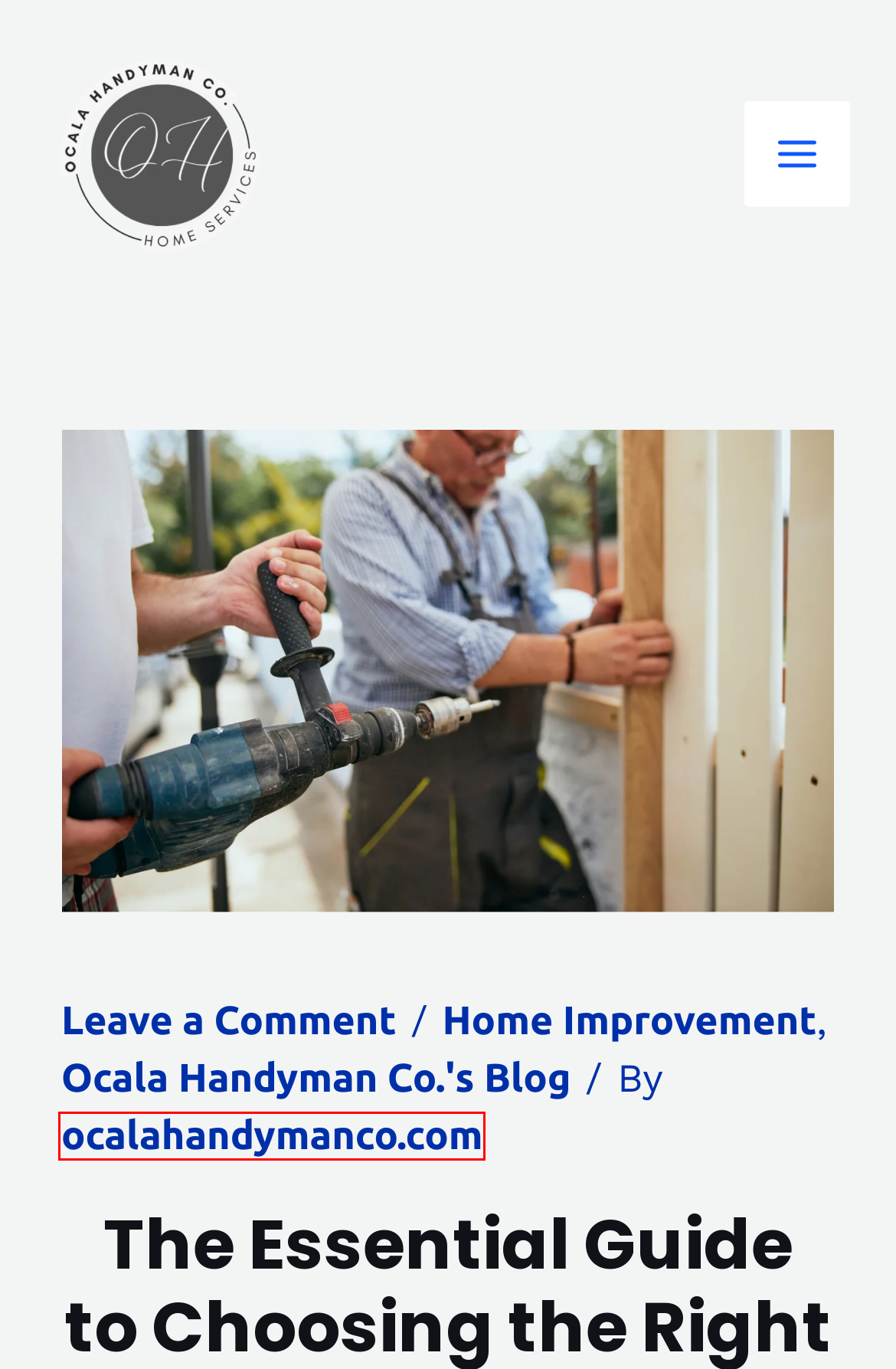Consider the screenshot of a webpage with a red bounding box around an element. Select the webpage description that best corresponds to the new page after clicking the element inside the red bounding box. Here are the candidates:
A. Expert Handyman Support in Ocala, FL - Call Now!
B. Custom Carpentry Solutions for Ocala Homes
C. Ocala Handyman Co. | Expert Handyman Services in Ocala, FL🌟
D. ocalahandymanco.com - Ocala Handyman Co. Website
E. December, 2023 - Ocala Handyman Co. Website
F. November, 2023 - Ocala Handyman Co. Website
G. Home Improvement - Ocala Handyman Co. Website
H. Ocala Handyman Co.'s Blog! Ocala news, tips, how-to guides

D